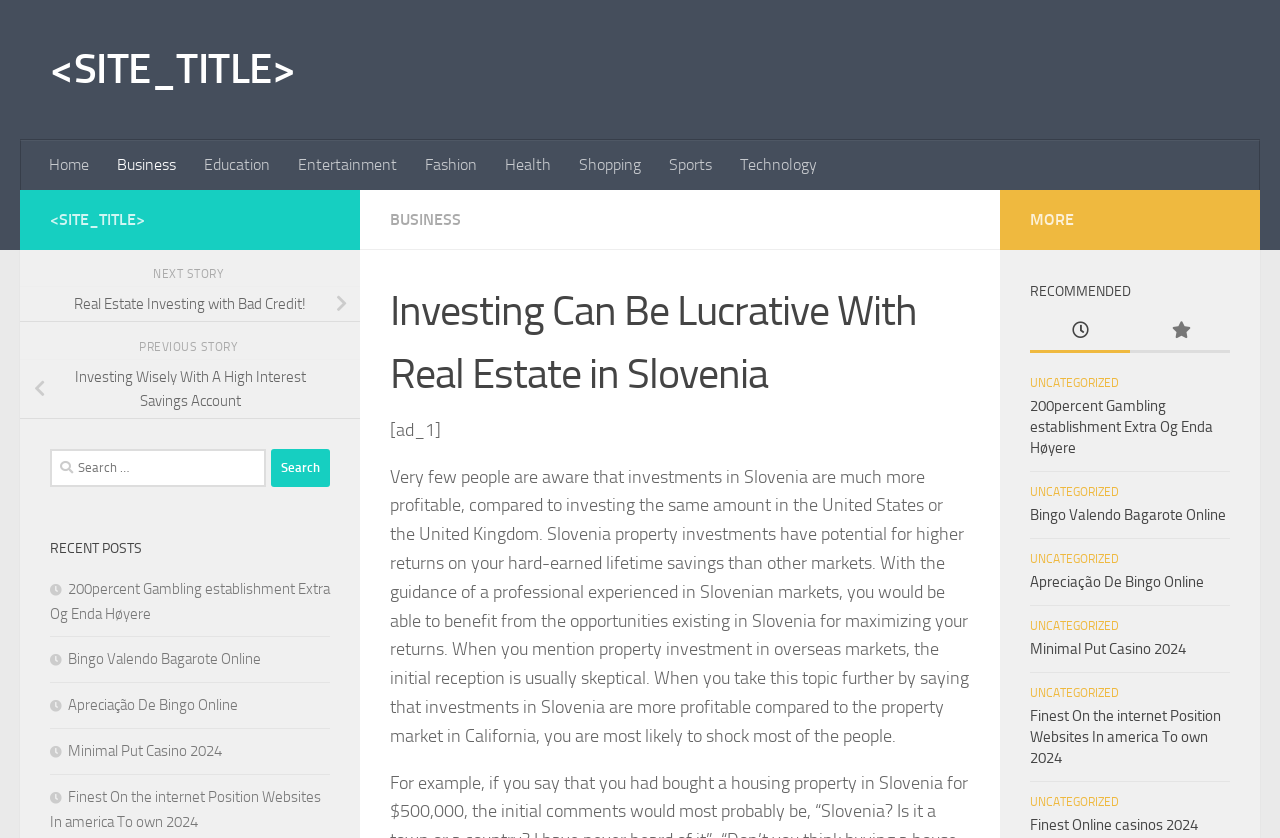What is the purpose of the search bar?
Respond to the question with a well-detailed and thorough answer.

The search bar is located at the top of the webpage, and it allows users to search for specific content within the webpage. This suggests that the webpage has a large amount of content, and the search bar is provided to help users quickly find what they are looking for.